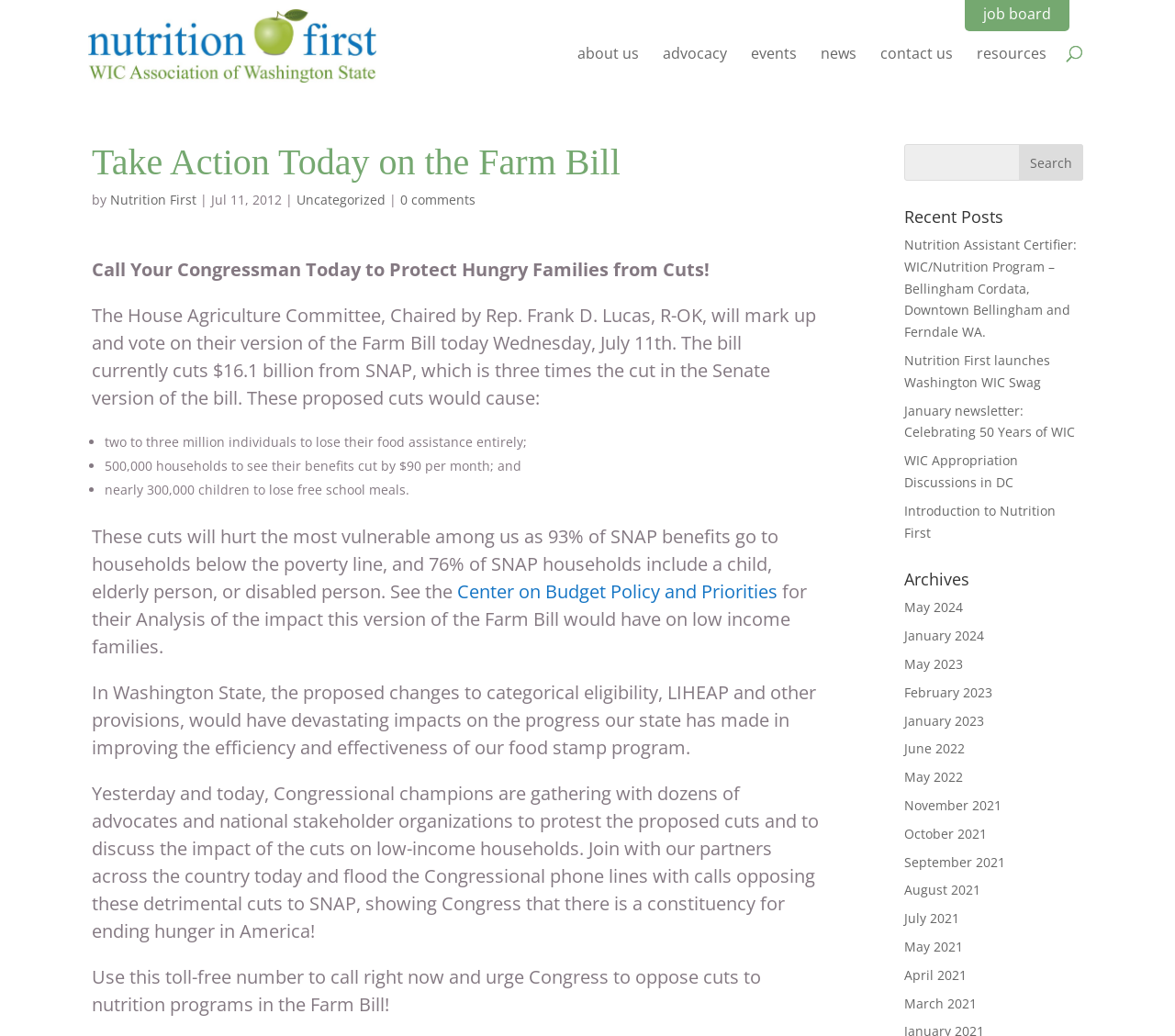Produce a meticulous description of the webpage.

The webpage is about Nutrition First, an organization focused on nutrition and advocacy. At the top, there is a logo and a navigation menu with links to "About Us", "Advocacy", "Events", "News", "Contact Us", and "Resources". Below the navigation menu, there is a search bar.

The main content of the page is an article titled "Take Action Today on the Farm Bill". The article is dated July 11, 2012, and is categorized under "Uncategorized". The article urges readers to call their congressman to protect hungry families from cuts in the Farm Bill. It explains that the proposed cuts would cause millions of individuals to lose their food assistance, households to see their benefits cut, and children to lose free school meals.

The article also mentions that the cuts would hurt the most vulnerable among us, including households below the poverty line, children, elderly people, and disabled people. It provides a link to the Center on Budget Policy and Priorities for their analysis of the impact of the Farm Bill on low-income families.

In addition, the article discusses the devastating impacts of the proposed changes on Washington State's food stamp program and encourages readers to join with partners across the country to oppose the cuts.

On the right side of the page, there is a section titled "Recent Posts" with links to several articles, including job postings and news about Nutrition First. Below that, there is a section titled "Archives" with links to articles from various months and years.

Overall, the webpage is focused on advocacy and nutrition, with a specific emphasis on the Farm Bill and its impact on low-income families.